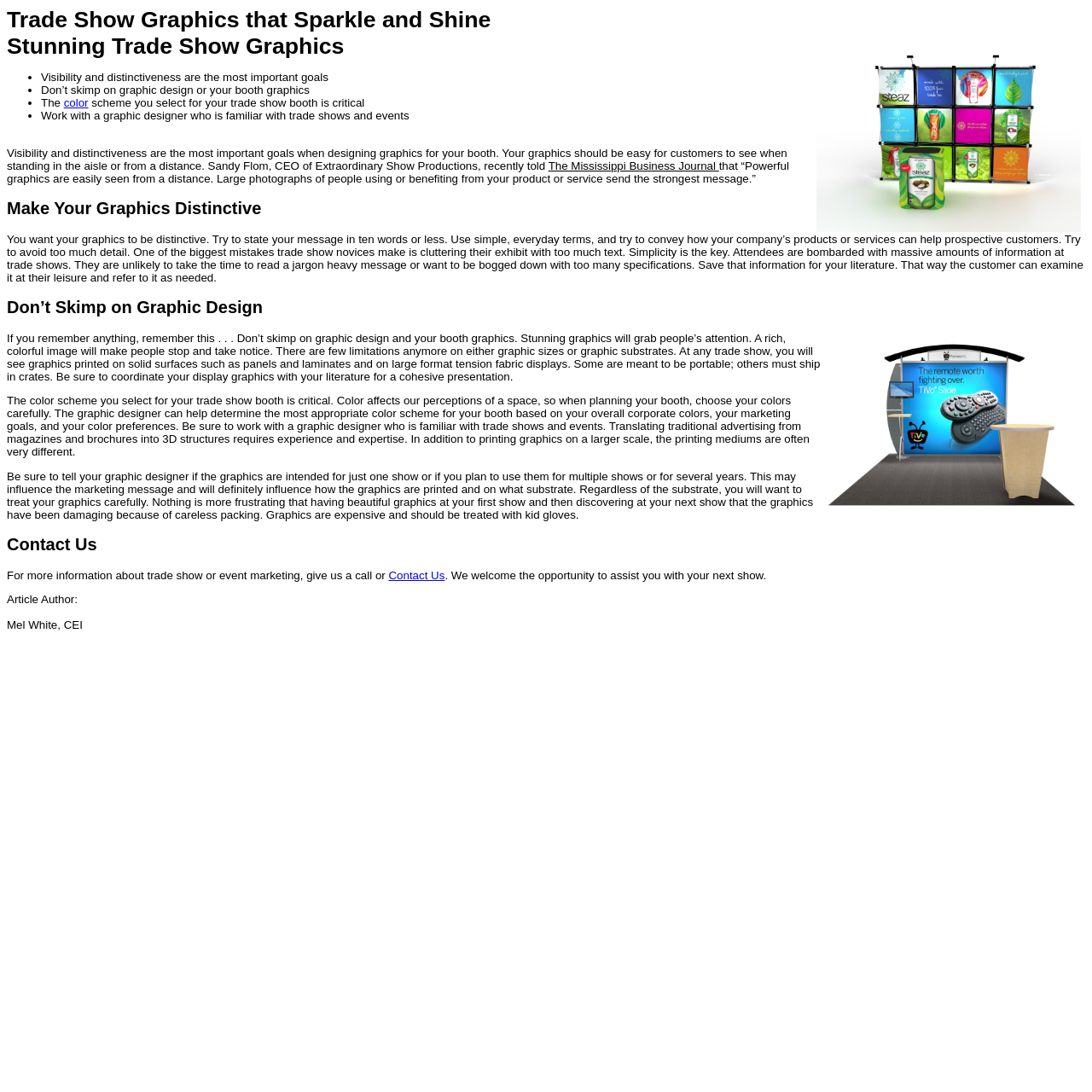Refer to the image and offer a detailed explanation in response to the question: Why is it important to choose colors carefully for a trade show booth?

The webpage explains that color affects our perceptions of a space, so it is important to choose colors carefully when planning a trade show booth. The graphic designer can help determine the most appropriate color scheme based on the overall corporate colors, marketing goals, and color preferences.